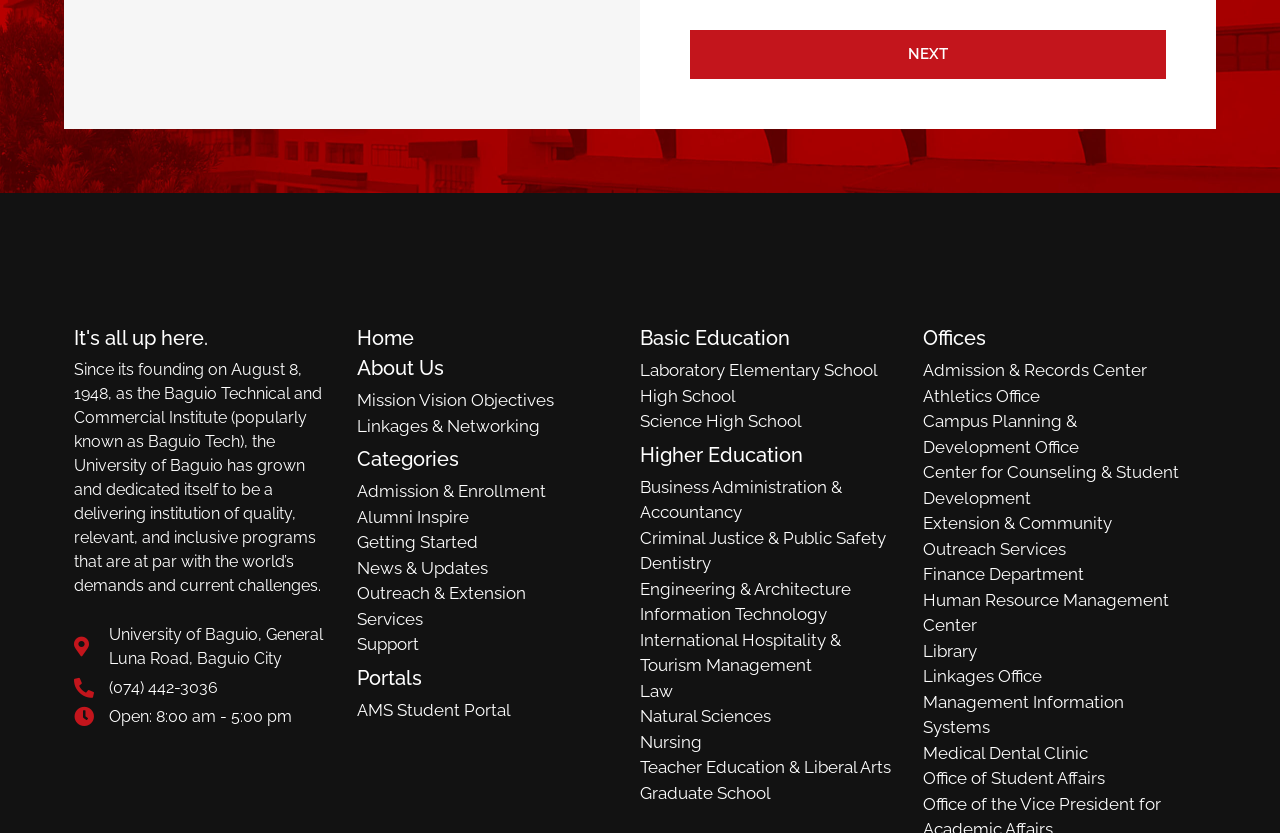Please indicate the bounding box coordinates for the clickable area to complete the following task: "Go to Home page". The coordinates should be specified as four float numbers between 0 and 1, i.e., [left, top, right, bottom].

[0.279, 0.392, 0.323, 0.42]